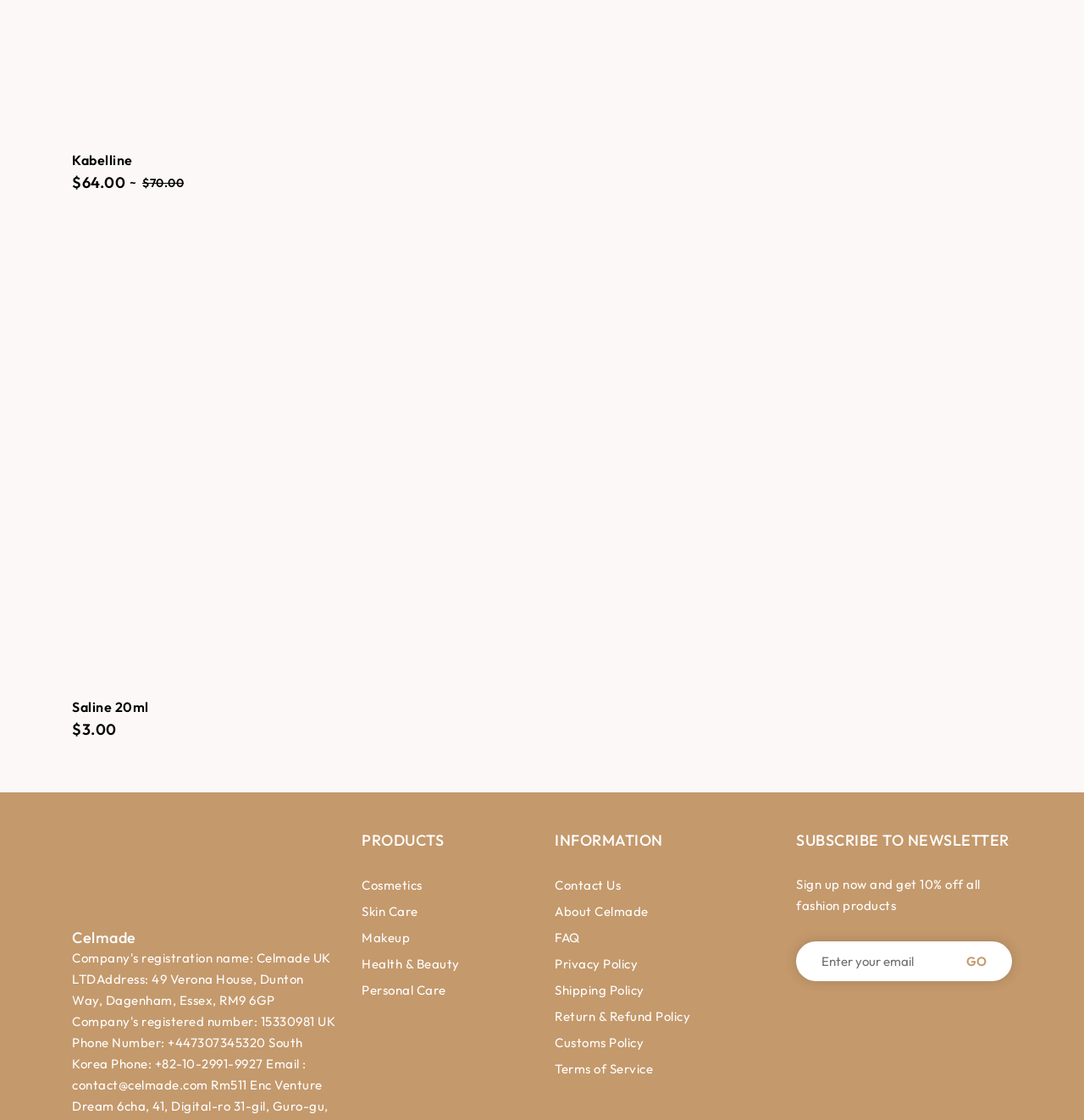Respond with a single word or phrase:
What is the price of Saline 20ml?

$3.00